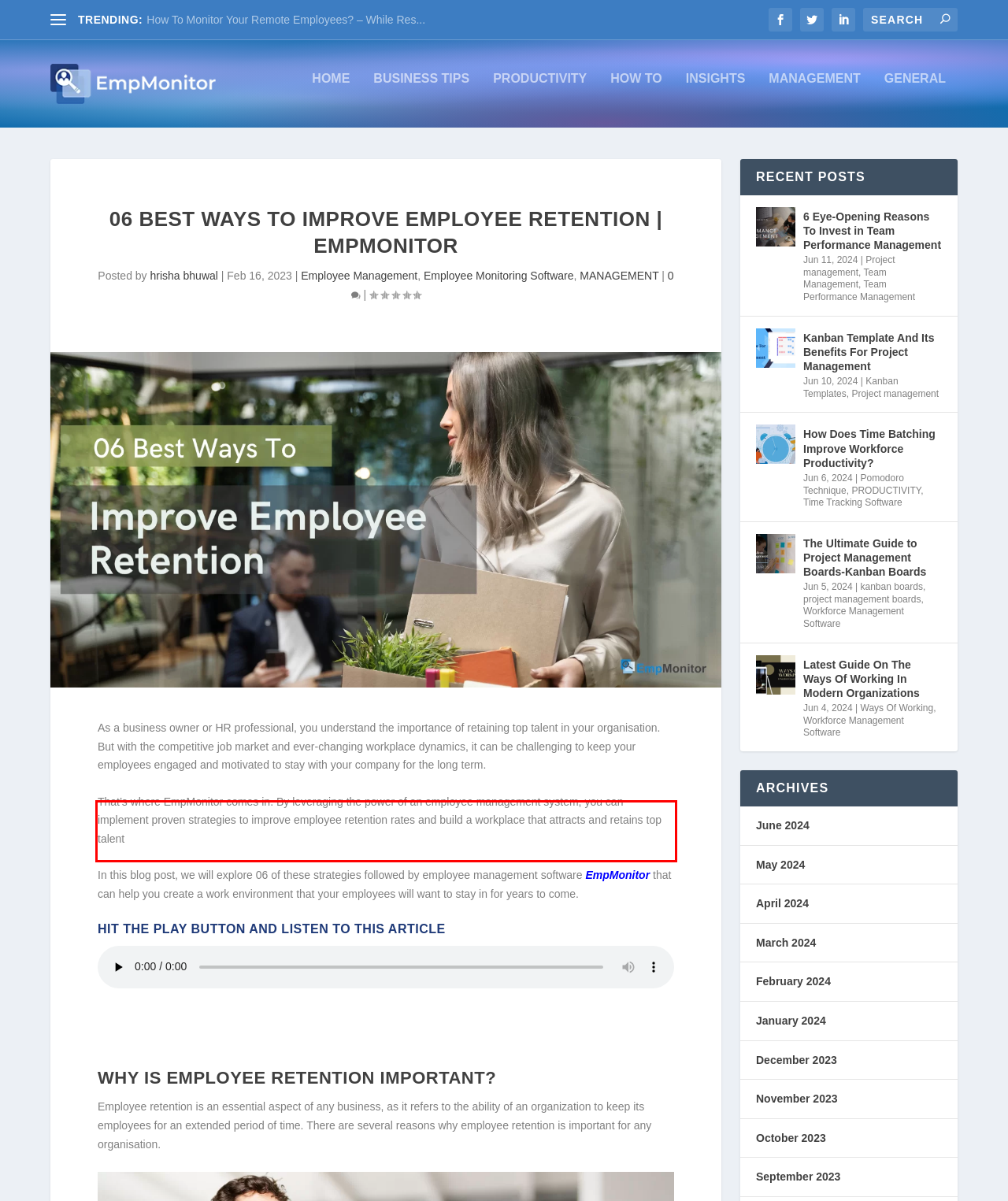You have a screenshot with a red rectangle around a UI element. Recognize and extract the text within this red bounding box using OCR.

That’s where EmpMonitor comes in. By leveraging the power of an employee management system, you can implement proven strategies to improve employee retention rates and build a workplace that attracts and retains top talent